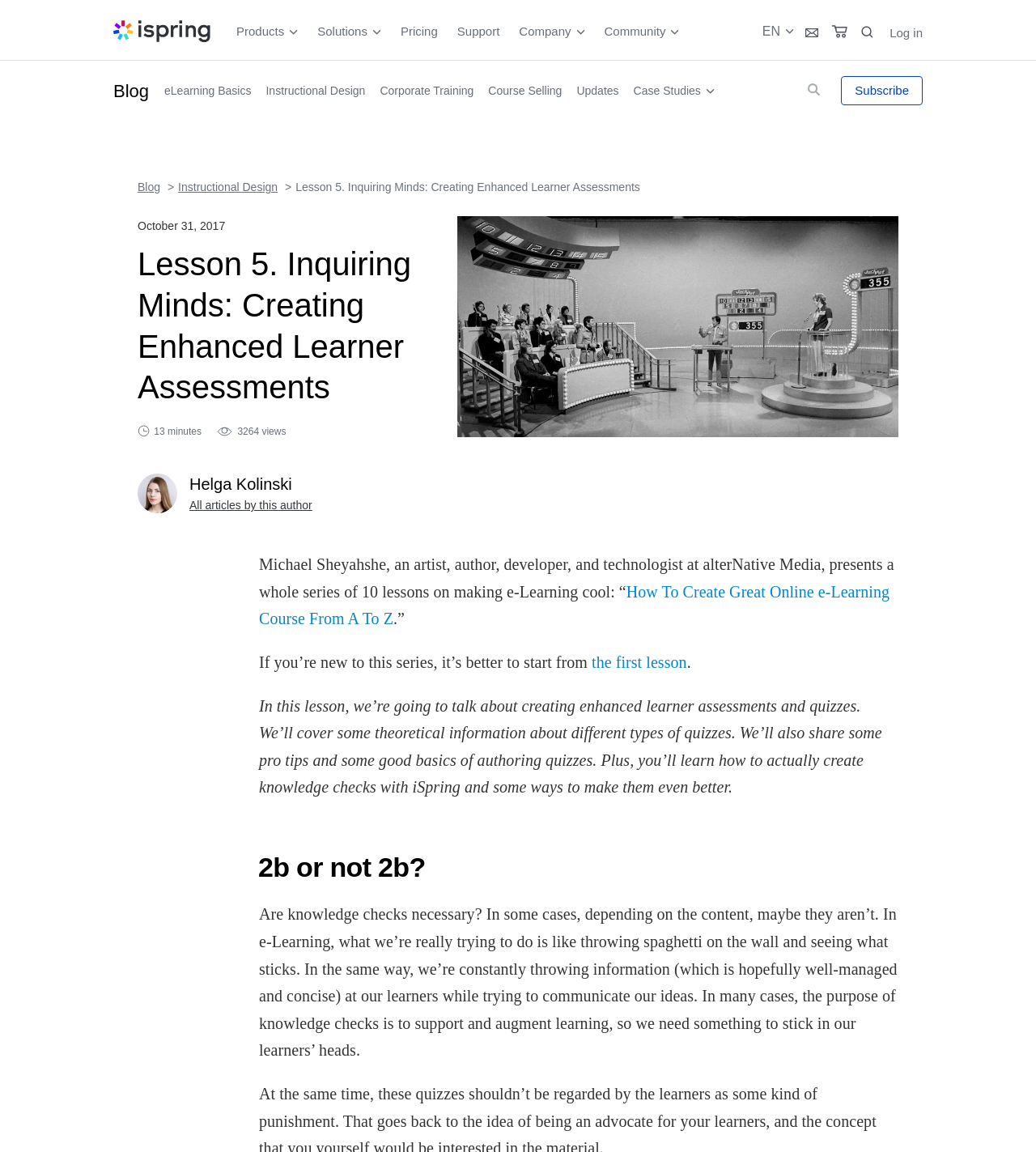Please identify the bounding box coordinates for the region that you need to click to follow this instruction: "Click on the 'Pricing' link".

[0.387, 0.02, 0.422, 0.035]